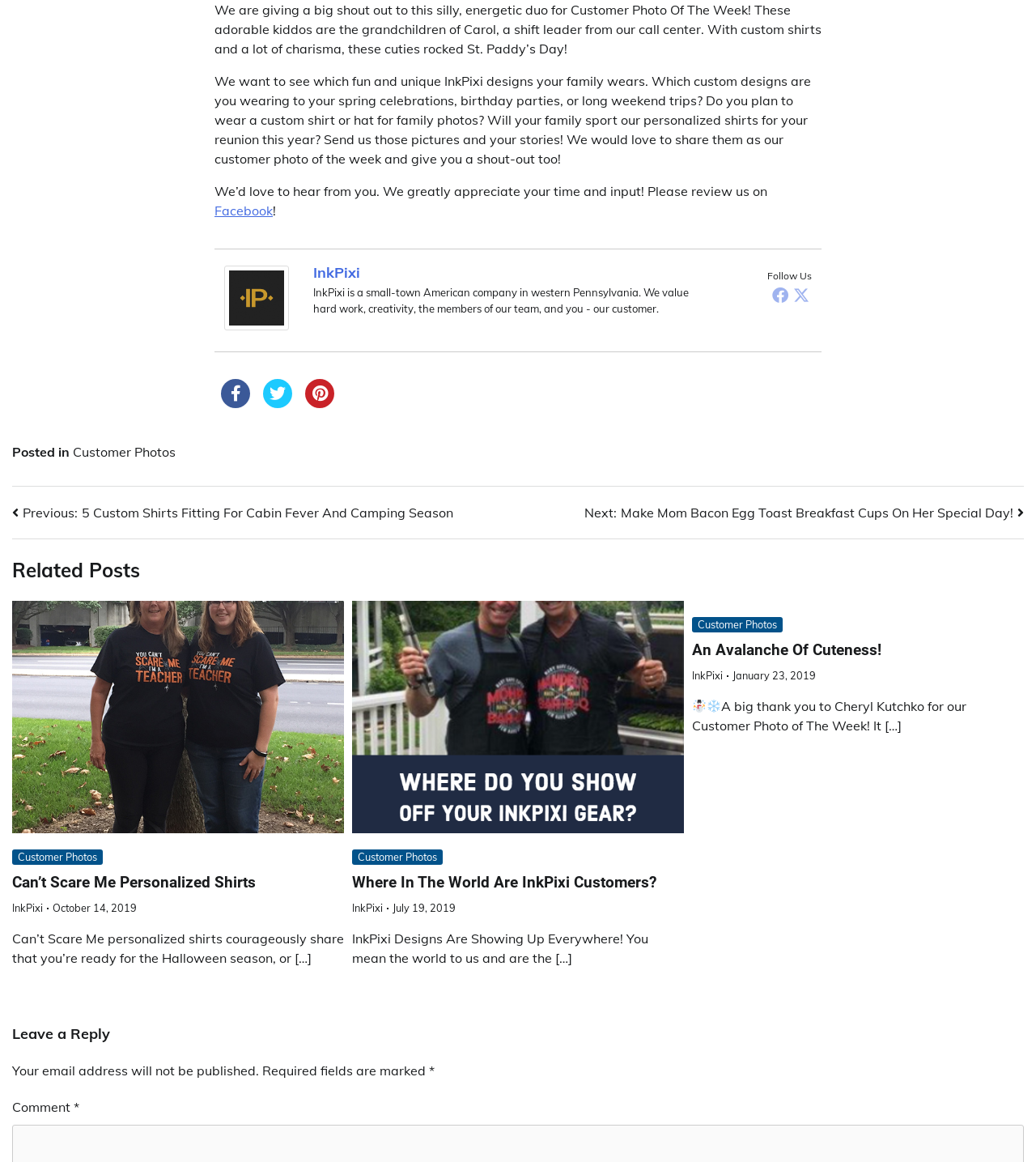Please identify the bounding box coordinates of the clickable region that I should interact with to perform the following instruction: "Read the blog". The coordinates should be expressed as four float numbers between 0 and 1, i.e., [left, top, right, bottom].

None